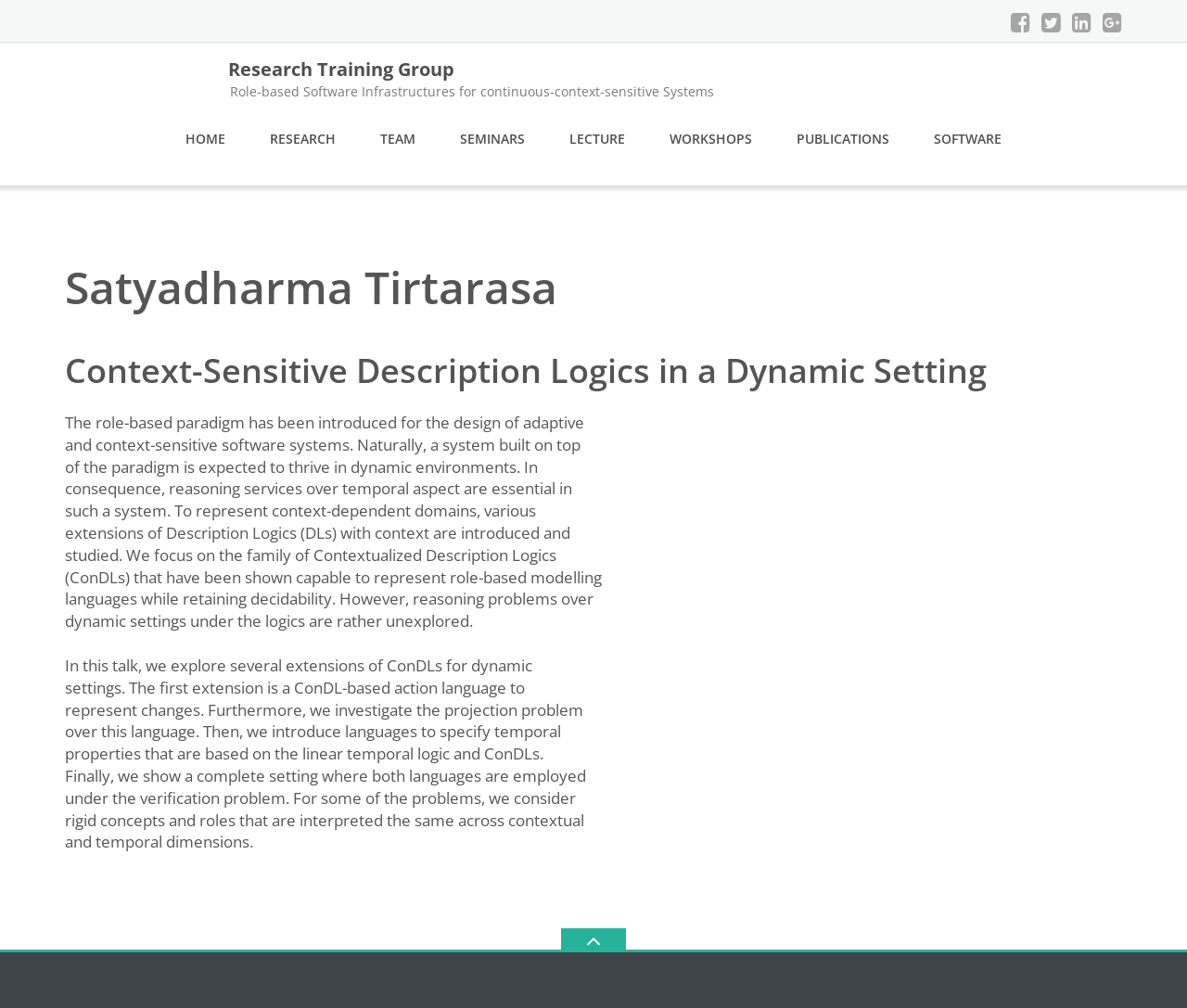For the element described, predict the bounding box coordinates as (top-left x, top-left y, bottom-right x, bottom-right y). All values should be between 0 and 1. Element description: title="Google +"

[0.929, 0.011, 0.945, 0.033]